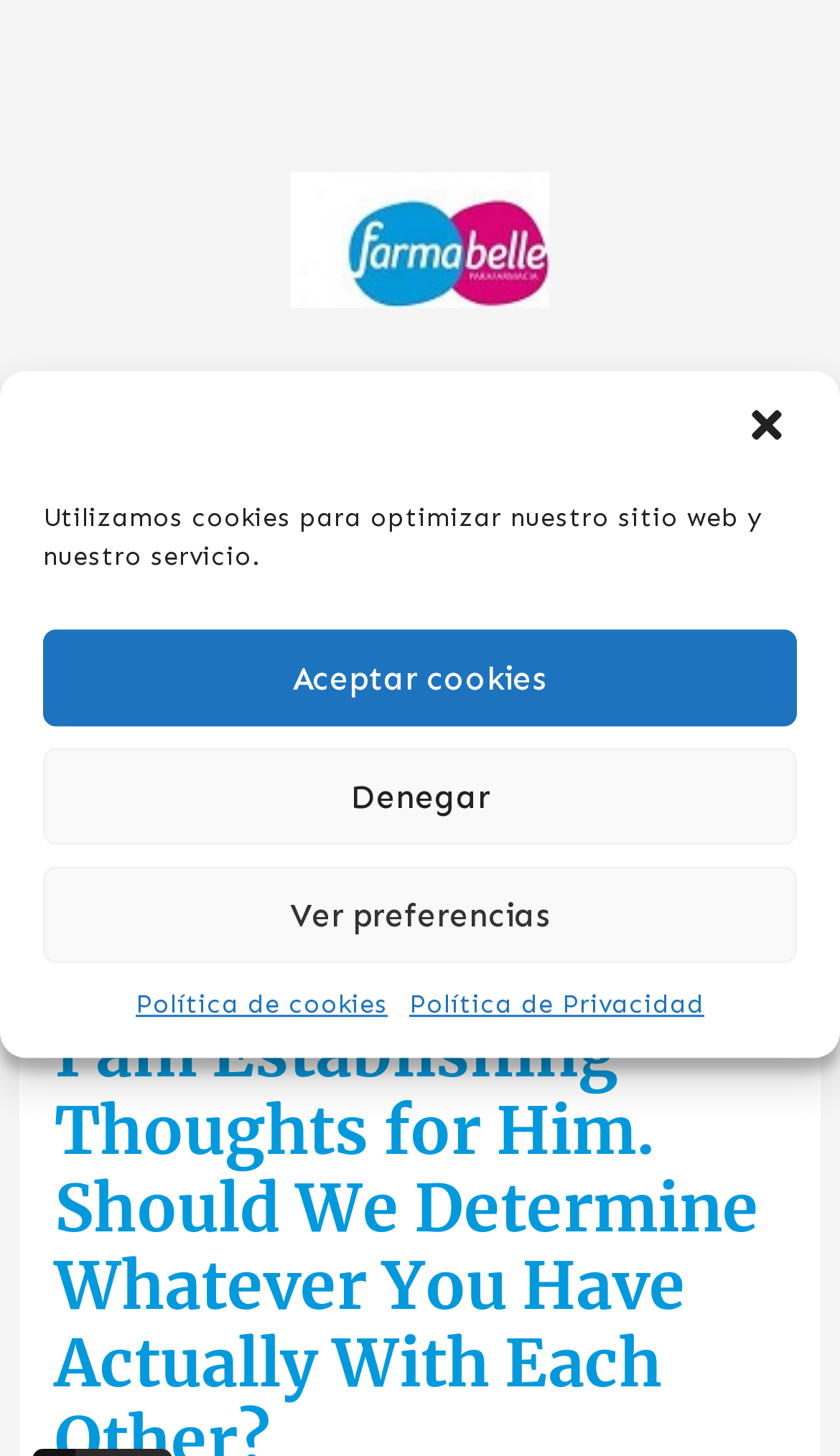Answer the question below with a single word or a brief phrase: 
What is the text above the search box?

Escribe aquí lo que estás buscando: